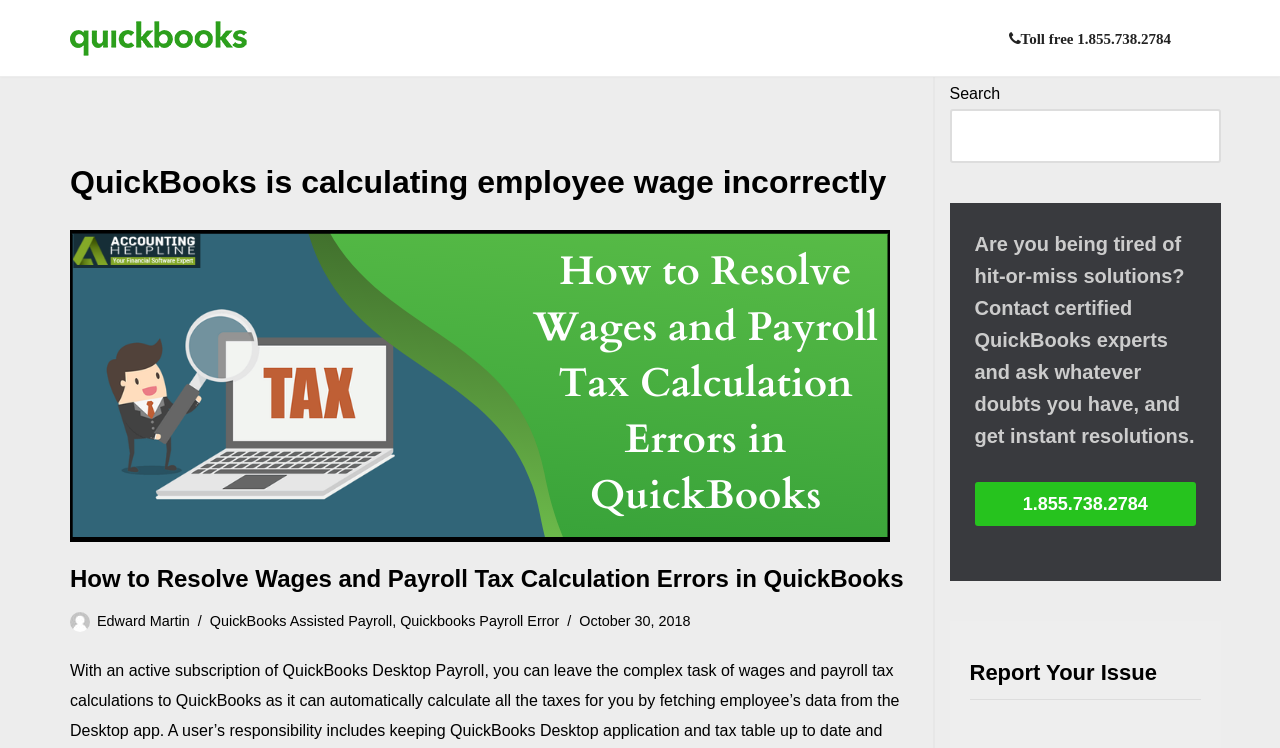What is the purpose of the 'Search' box?
Utilize the image to construct a detailed and well-explained answer.

I determined the purpose of the 'Search' box by looking at its location and the label 'Search' above it. The search box is likely to be used to search for content within the website, such as articles or resources related to QuickBooks.